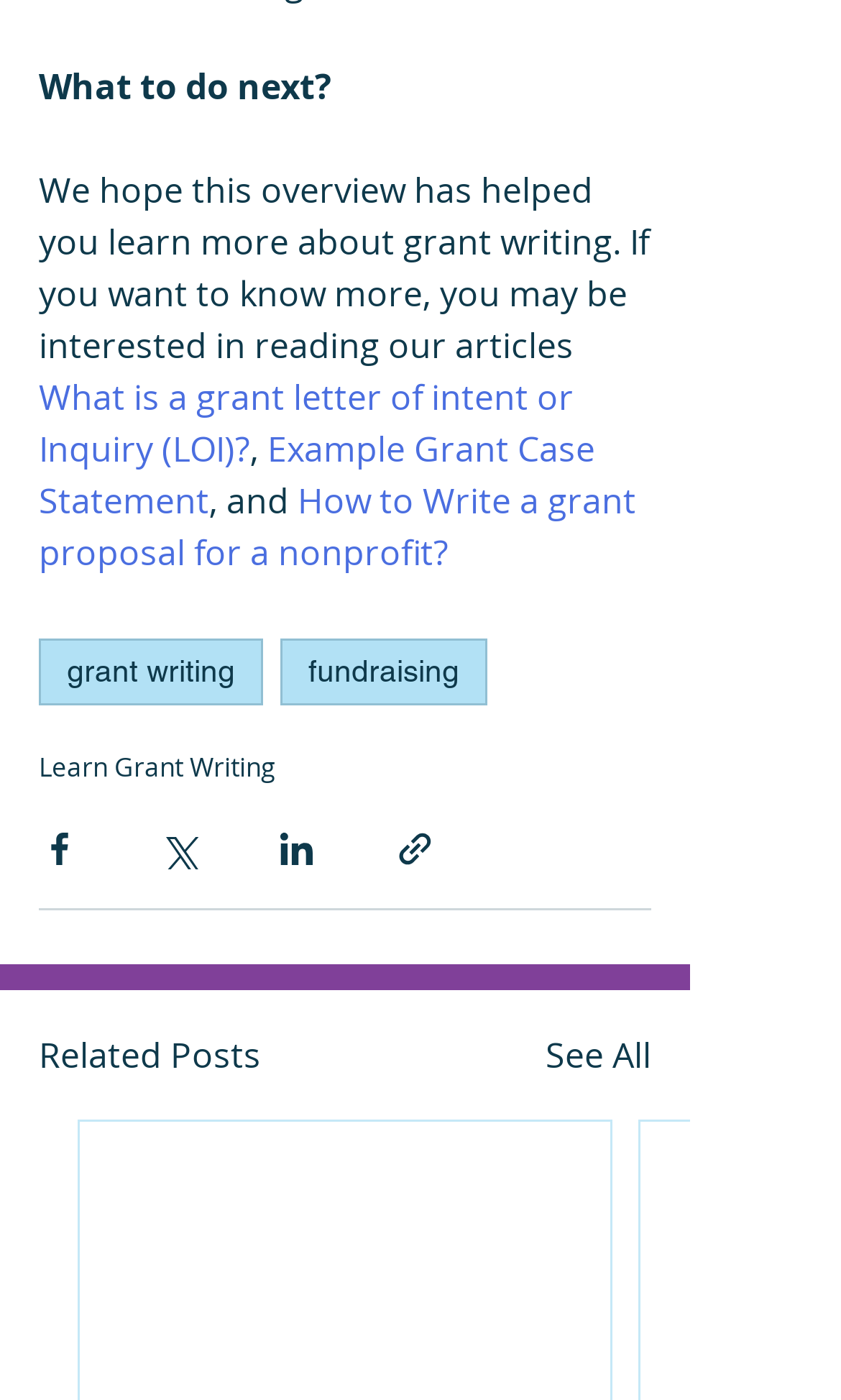Predict the bounding box coordinates of the area that should be clicked to accomplish the following instruction: "Click the 'ADD TO CART' button". The bounding box coordinates should consist of four float numbers between 0 and 1, i.e., [left, top, right, bottom].

None